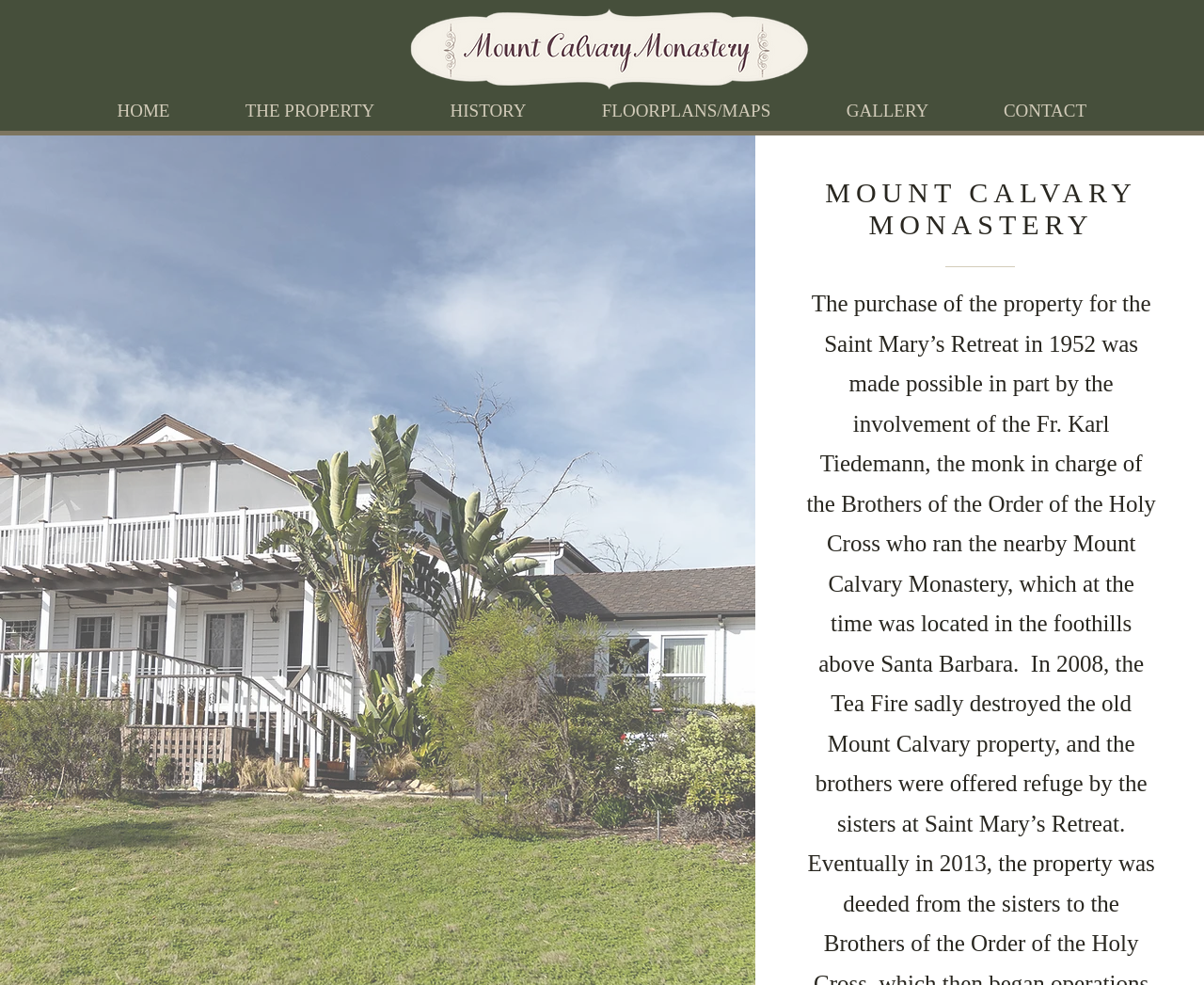Given the description: "CONTACT", determine the bounding box coordinates of the UI element. The coordinates should be formatted as four float numbers between 0 and 1, [left, top, right, bottom].

[0.802, 0.102, 0.933, 0.123]